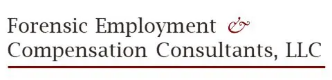What does the logo convey about the company?
Provide a short answer using one word or a brief phrase based on the image.

Reliability and expertise